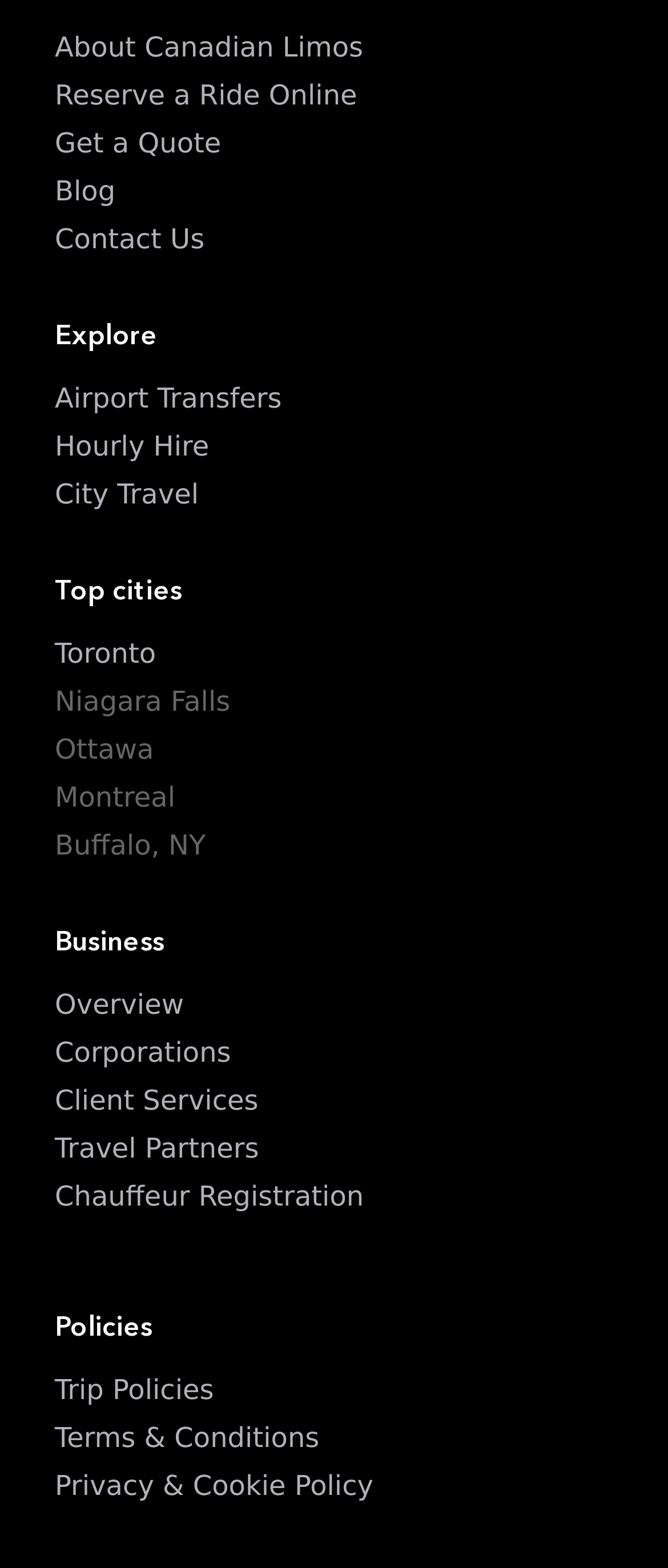Refer to the image and offer a detailed explanation in response to the question: What is the last business service listed?

I looked at the business services section and found that the last service listed is 'Chauffeur Registration', which is a link.